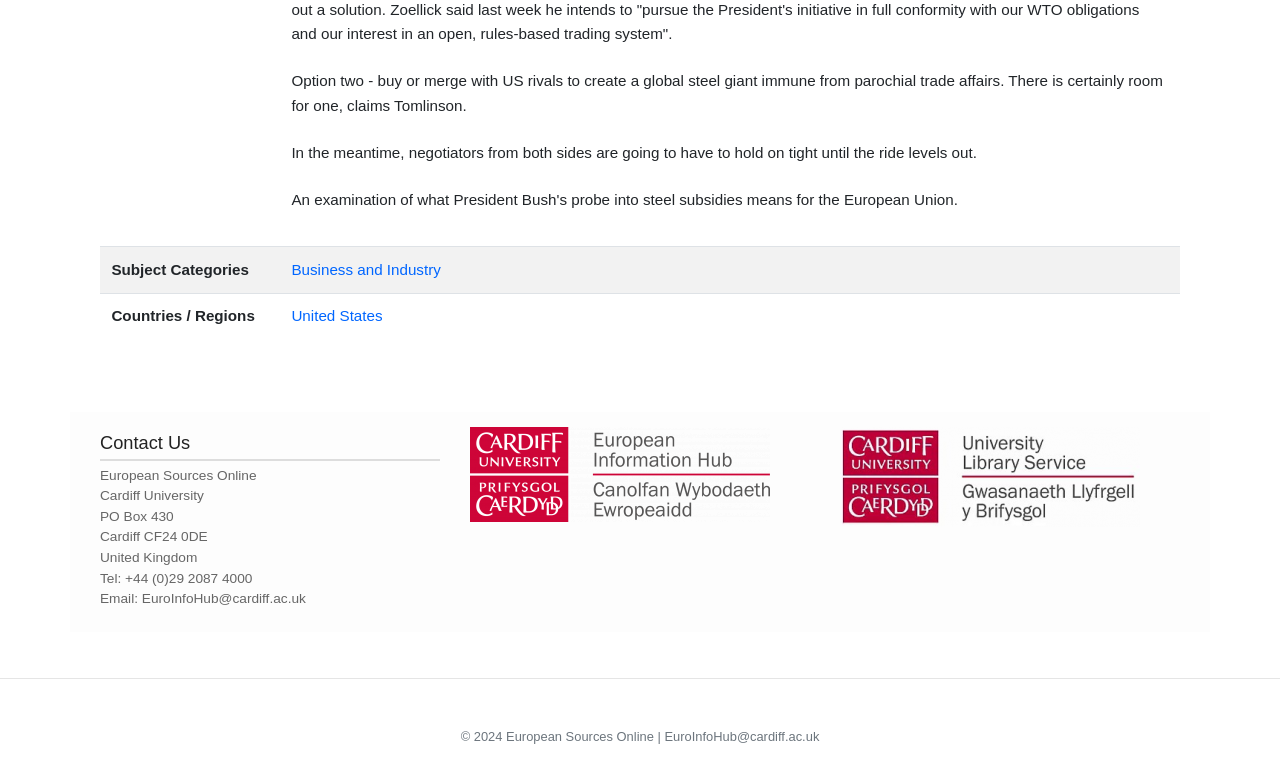Please answer the following question using a single word or phrase: 
What is the organization's email address?

EuroInfoHub@cardiff.ac.uk